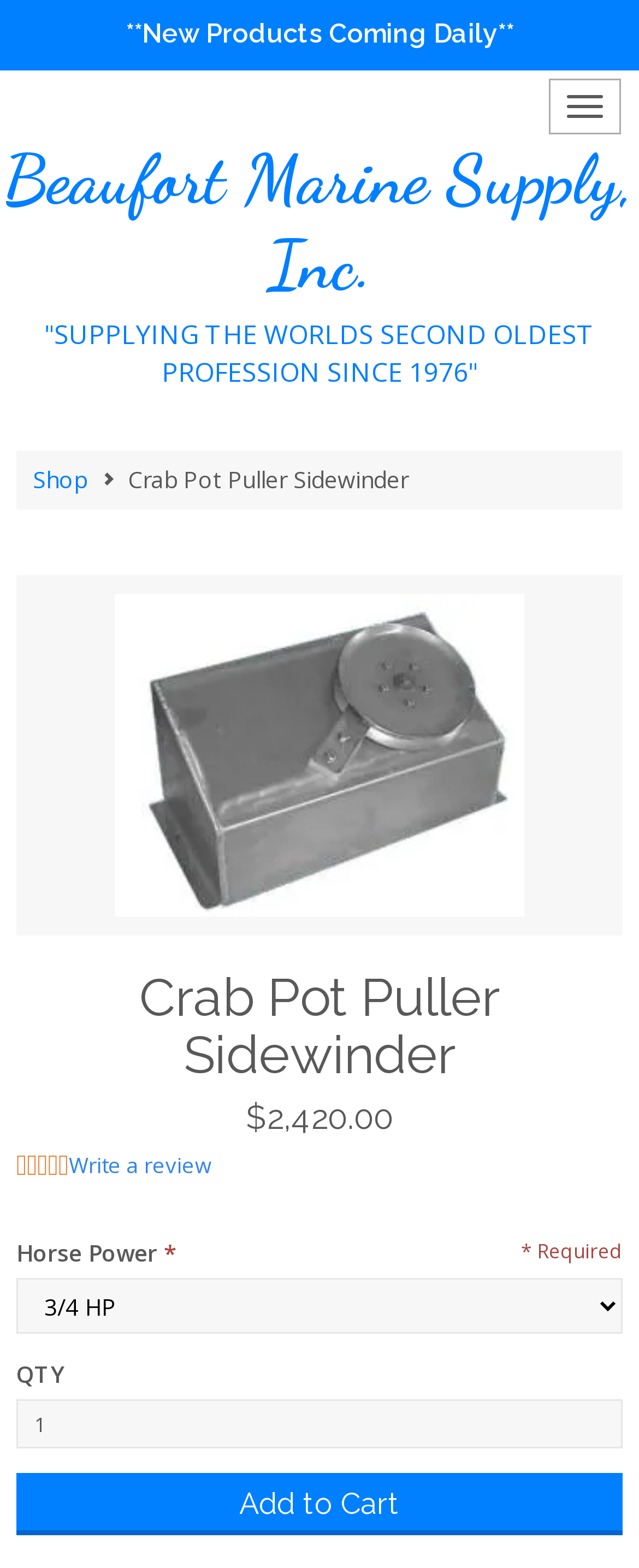Give a one-word or one-phrase response to the question:
What is the price of the Crab Pot Puller Sidewinder?

$2,420.00